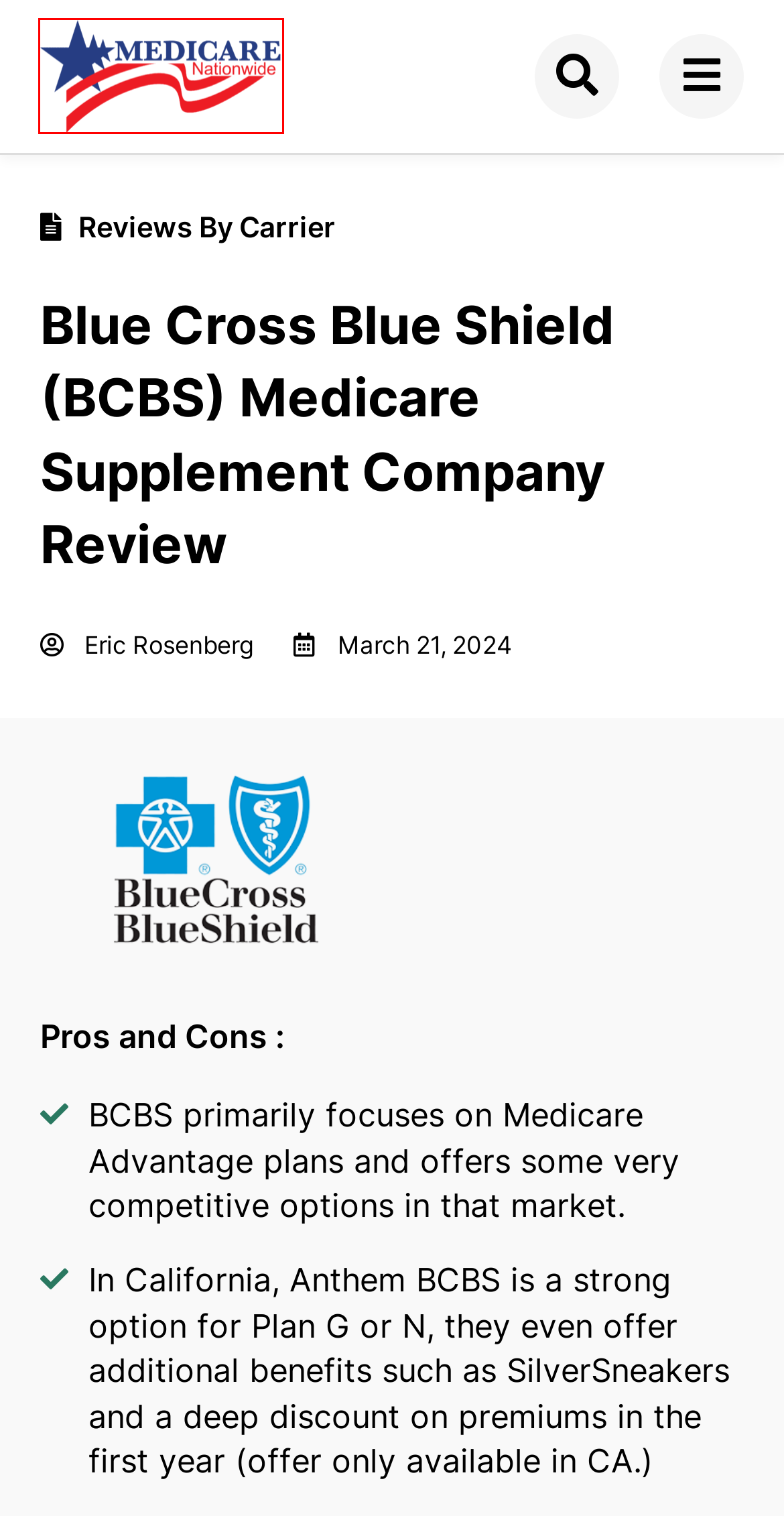Given a screenshot of a webpage with a red bounding box highlighting a UI element, determine which webpage description best matches the new webpage that appears after clicking the highlighted element. Here are the candidates:
A. Calculators
B. Anthem Medicare Supplement Plans: Review & Rating
C. Appointment
D. GPM Medicare Supplement Company Review
E. Terms of Service
F. MUST Know 2024 Medicare Changes Webinar – Register for FREE. Space is limited.
G. Medicare Nationwide - Videos, Webinars, Rate Compare Tools
H. Reviews by Carrier Archives - Medicare Nationwide

G